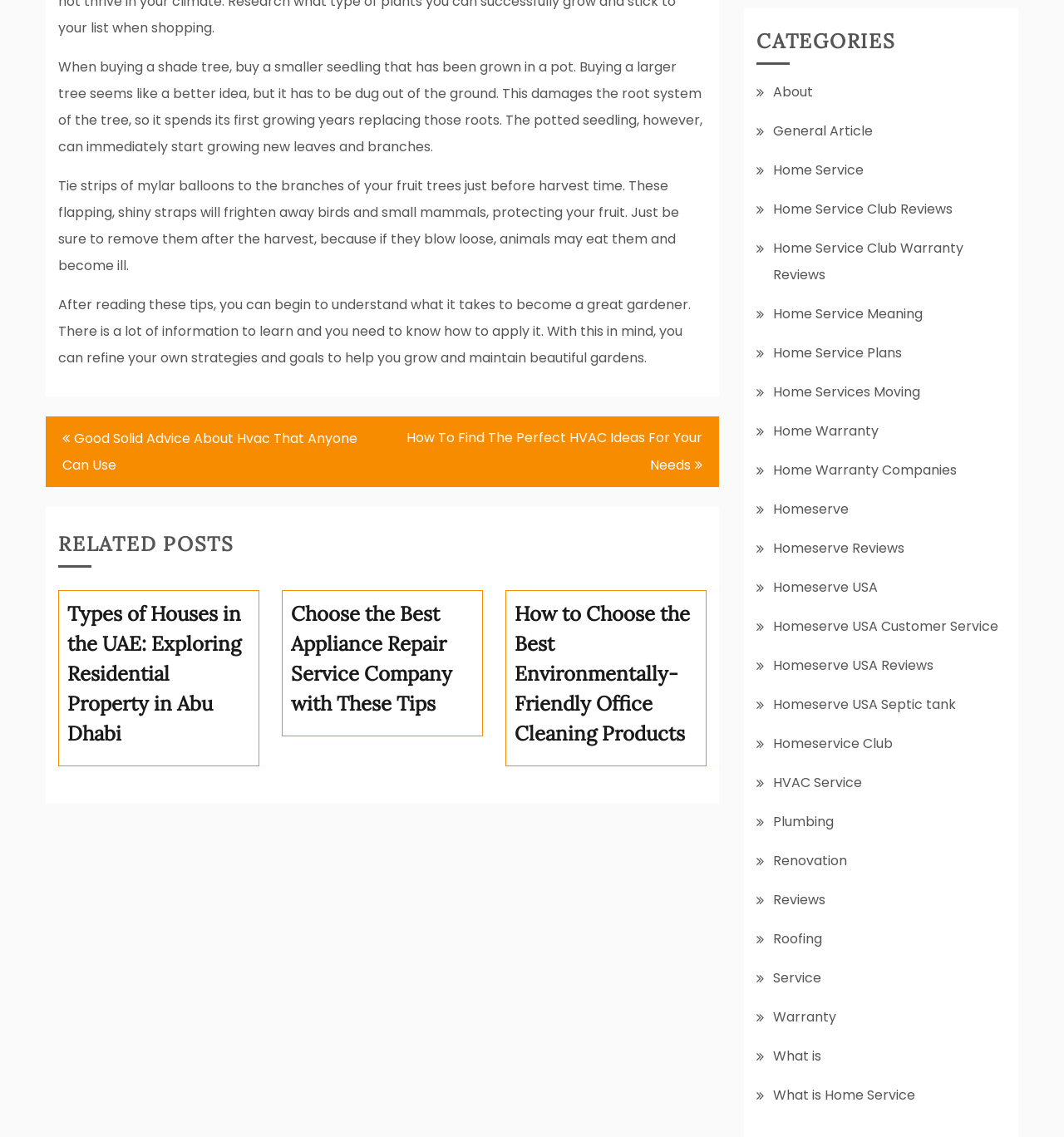Look at the image and give a detailed response to the following question: What is the category of the link 'Choose the Best Appliance Repair Service Company with These Tips'?

The link 'Choose the Best Appliance Repair Service Company with These Tips' is categorized under 'Home Service' because it is related to maintaining and repairing appliances in the home, which falls under the broader category of home services.